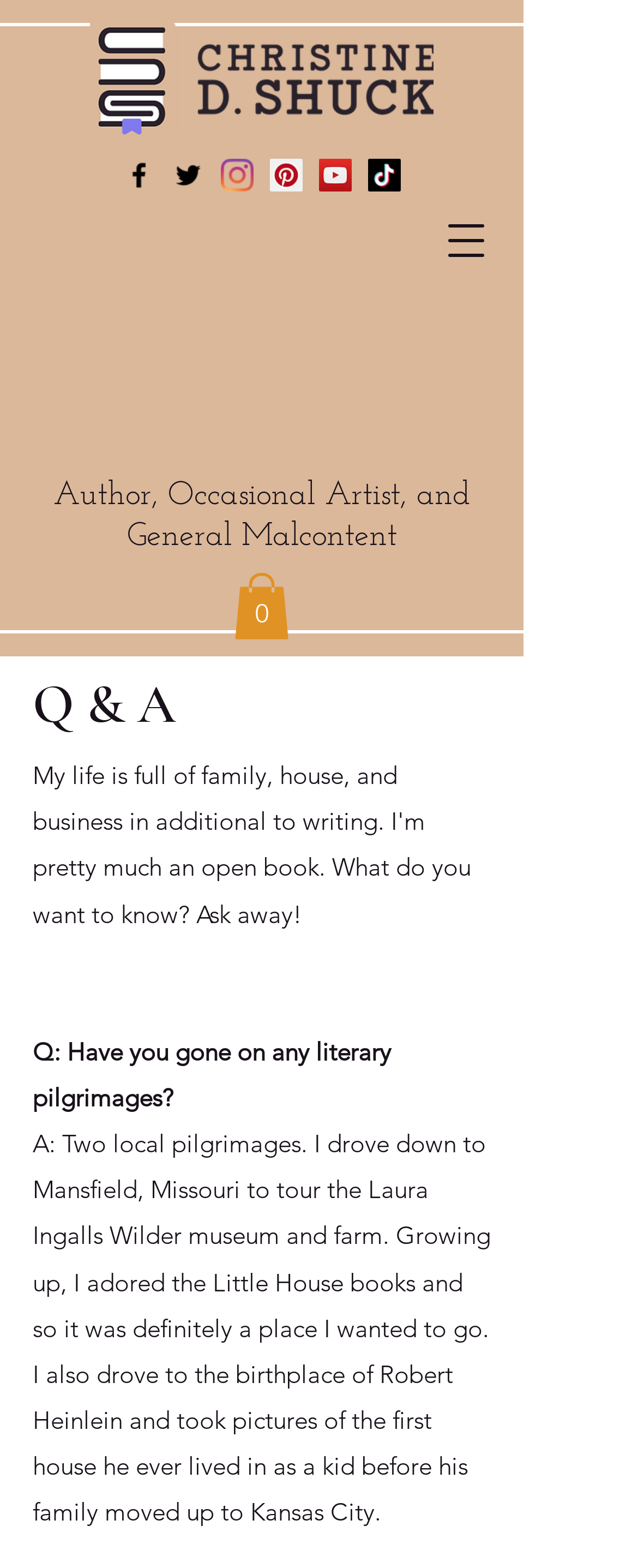Provide the bounding box coordinates for the UI element that is described by this text: "aria-label="Facebook"". The coordinates should be in the form of four float numbers between 0 and 1: [left, top, right, bottom].

[0.192, 0.101, 0.244, 0.122]